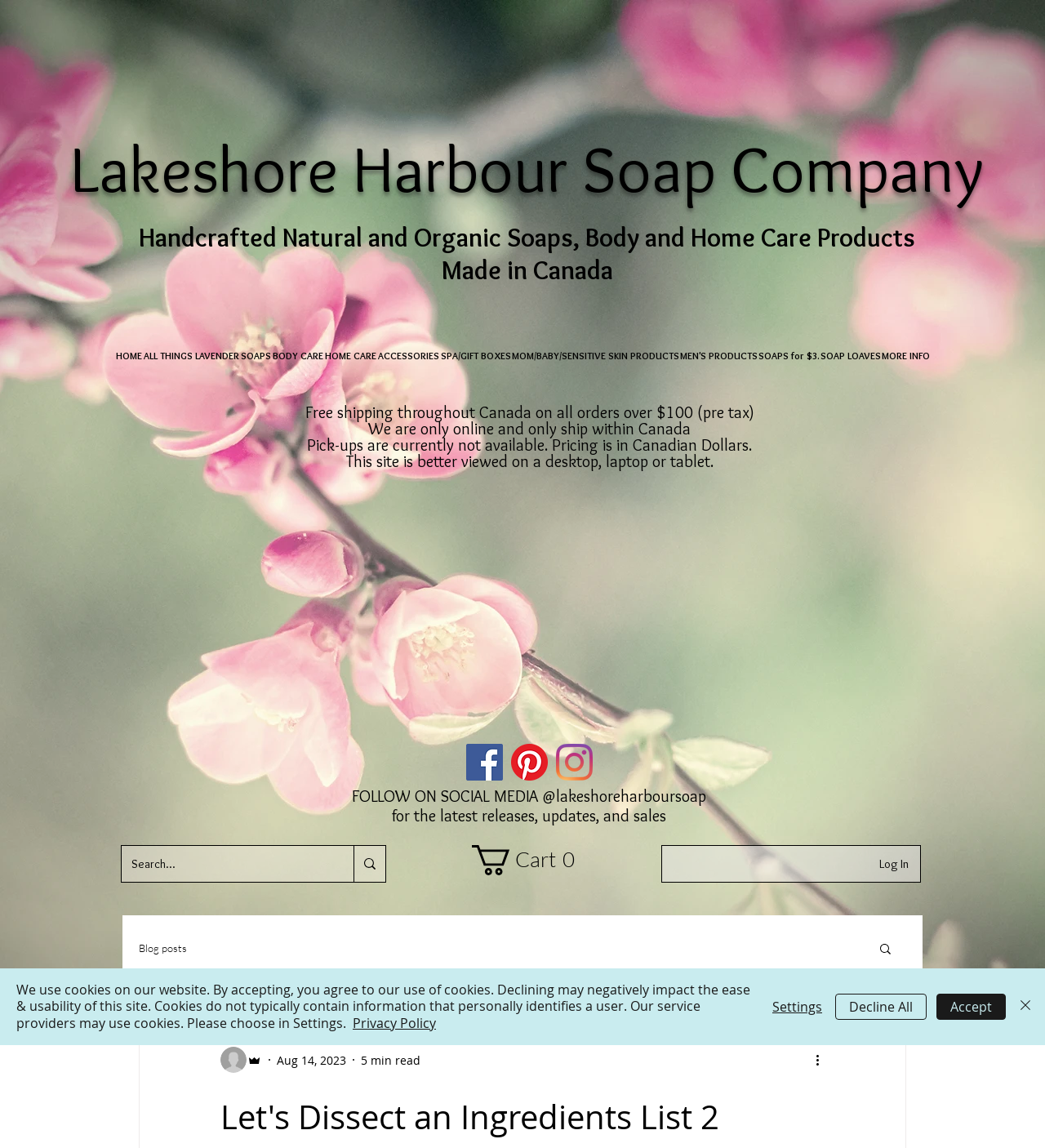Please study the image and answer the question comprehensively:
What is the author's title?

The author's title can be found at the bottom of the webpage, next to the writer's picture, which reads 'Admin'.